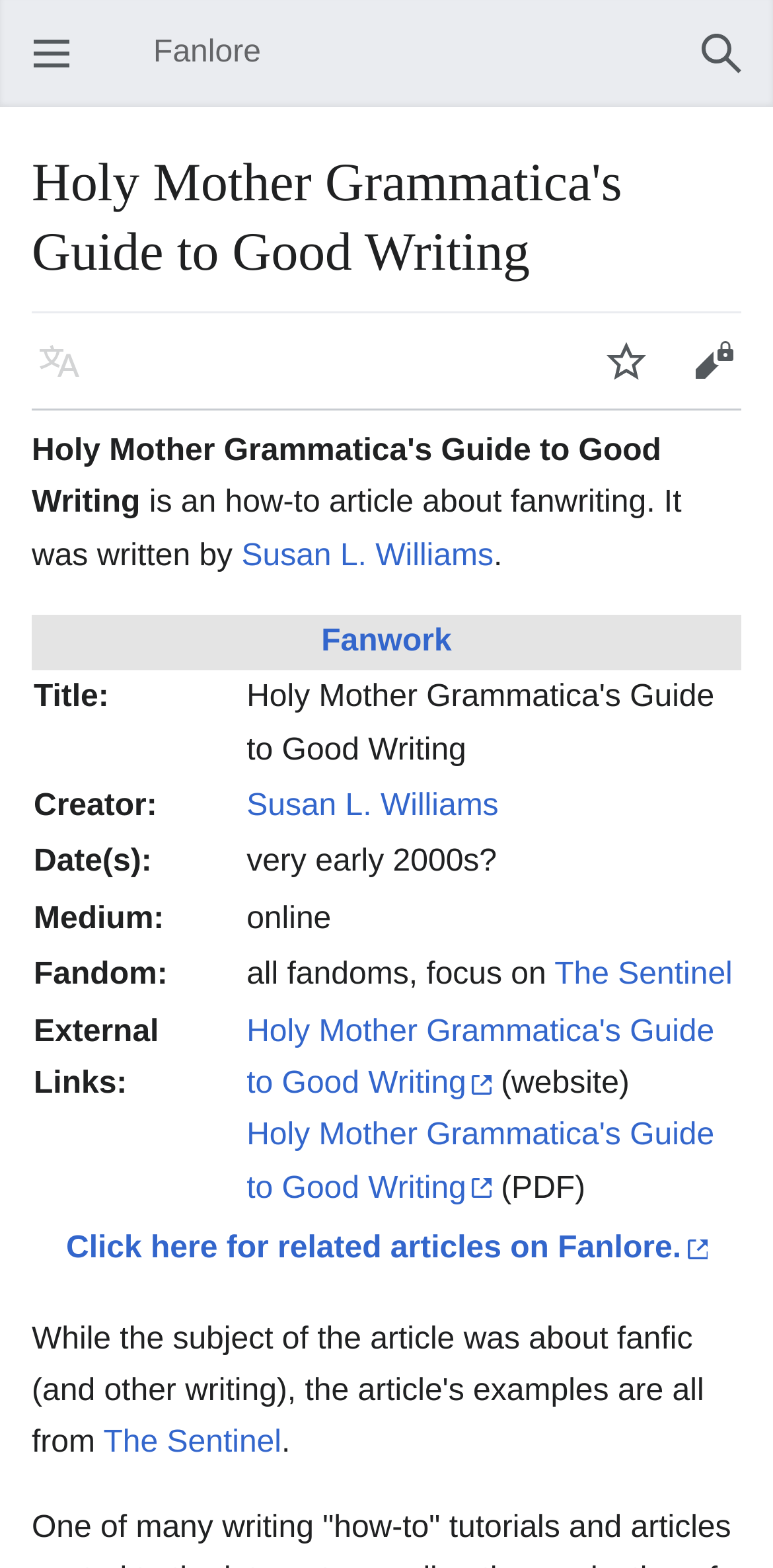Can you determine the bounding box coordinates of the area that needs to be clicked to fulfill the following instruction: "Open main menu"?

[0.041, 0.006, 0.074, 0.023]